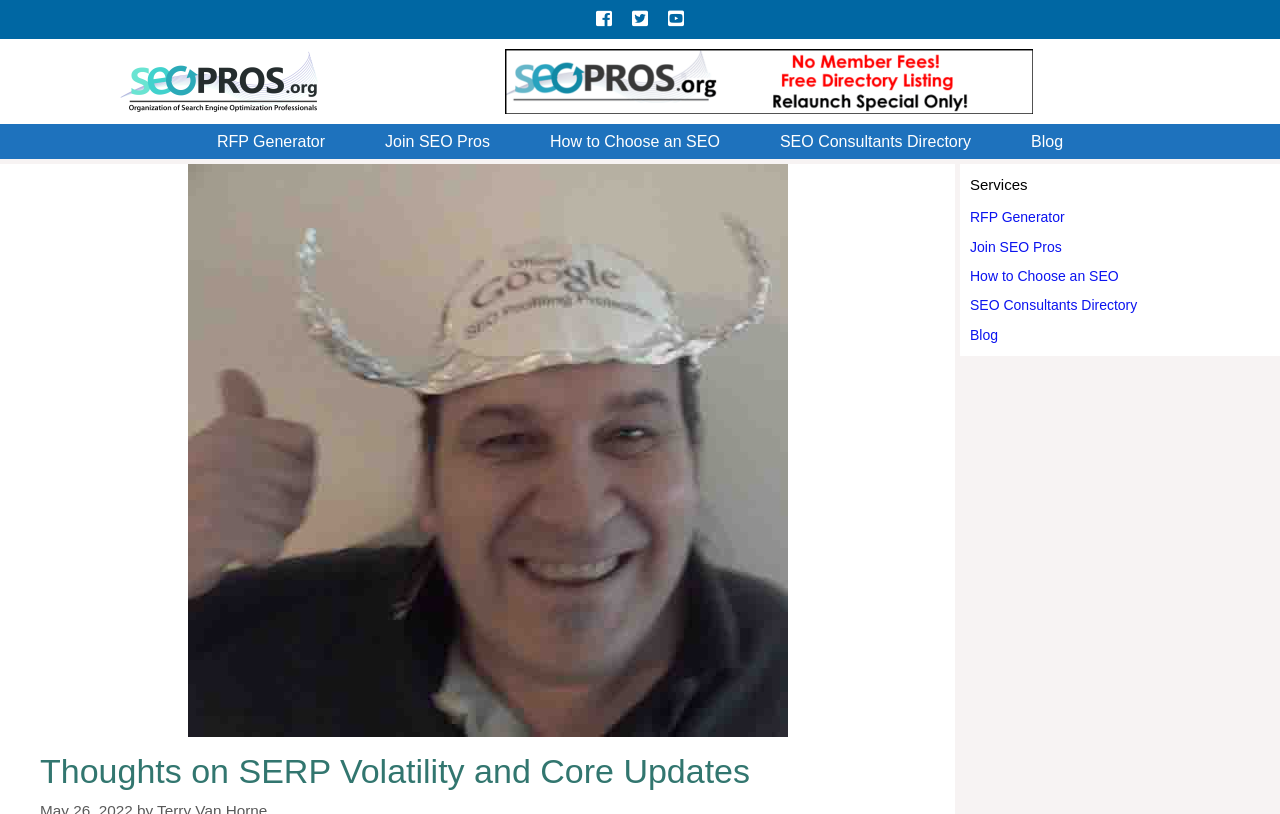Find the bounding box coordinates of the clickable area that will achieve the following instruction: "Go to the RFP Generator page".

[0.146, 0.152, 0.277, 0.195]